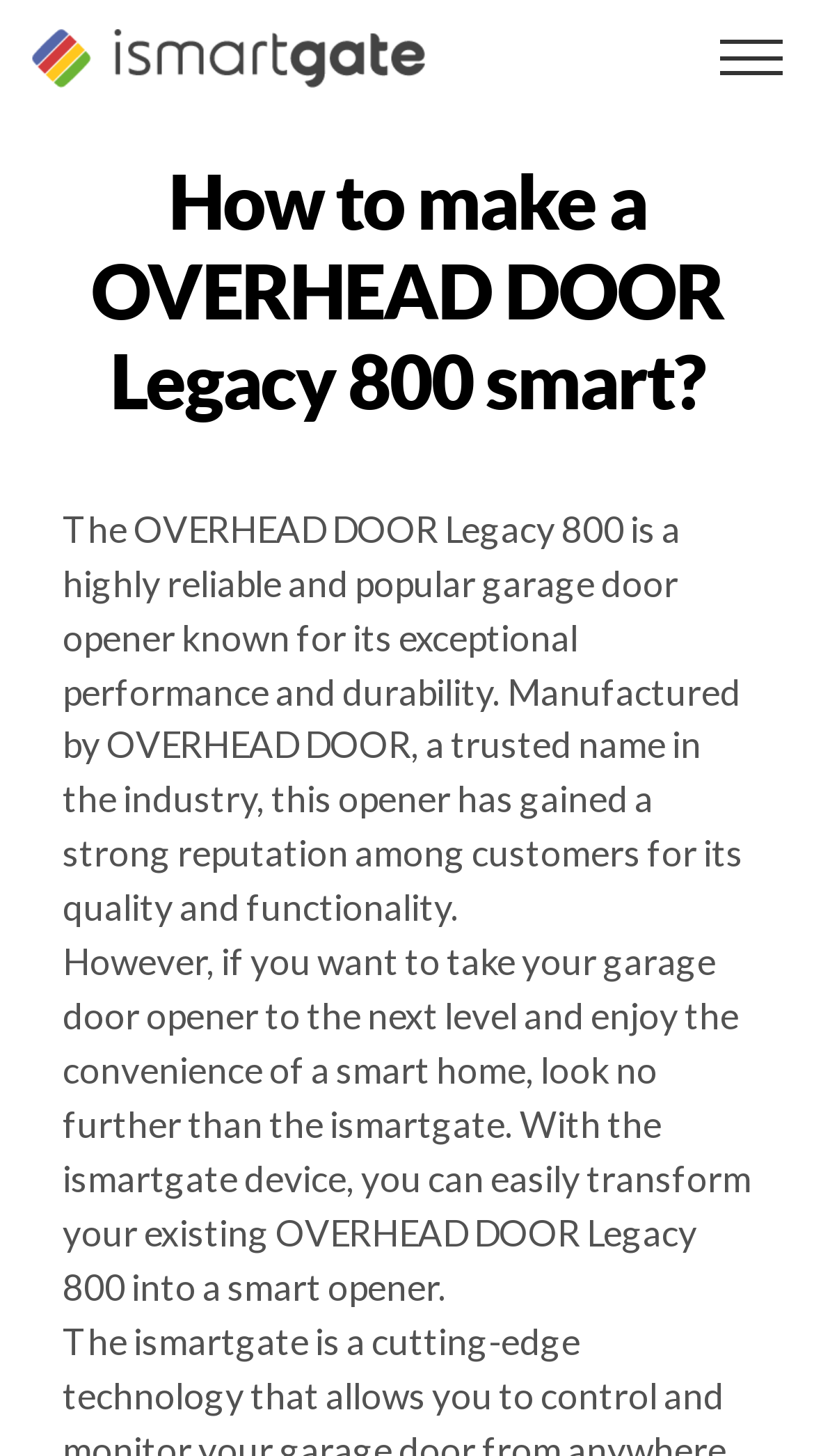How many paragraphs of text are there on the webpage?
Provide a short answer using one word or a brief phrase based on the image.

2